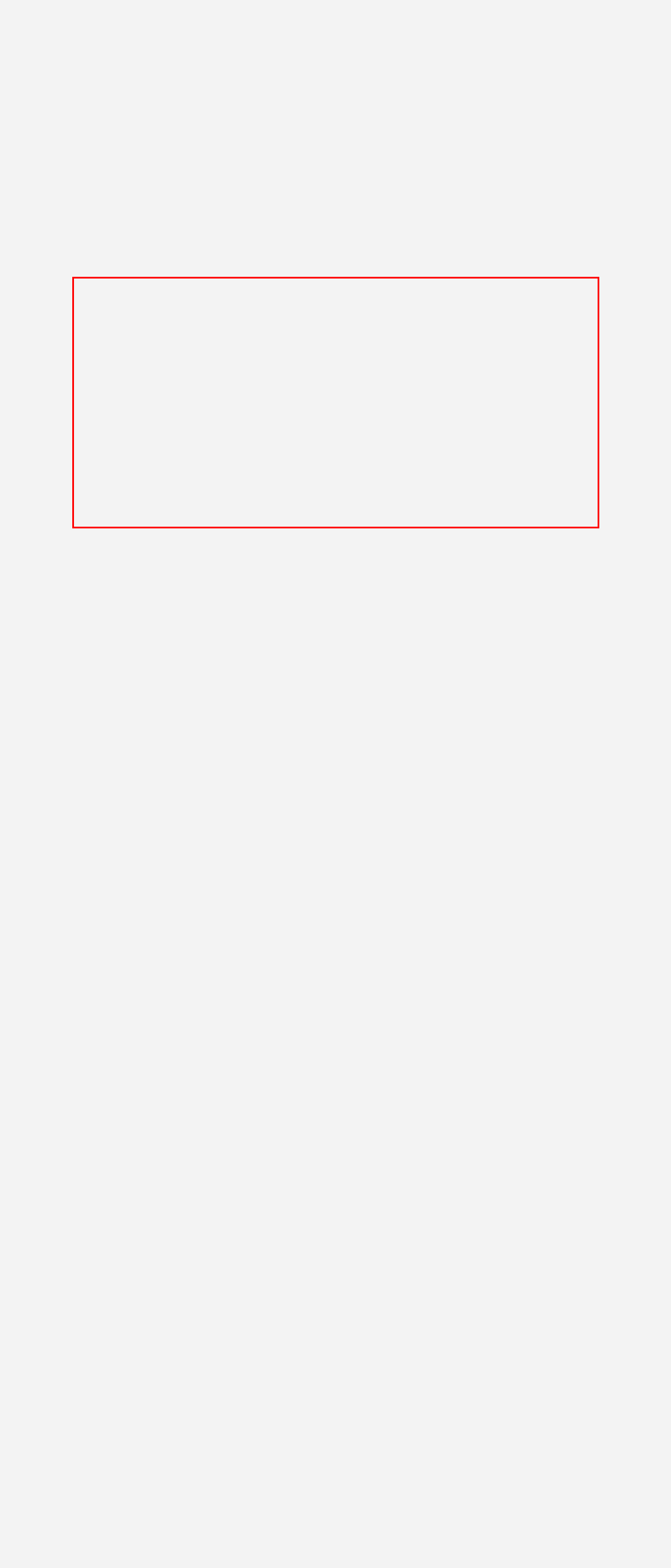Look at the screenshot of the webpage, locate the red rectangle bounding box, and generate the text content that it contains.

I will get this to Shaun right away and see if we can get you some answers. In the meantime, would you be agreeable to allowing me to make this a public post as once we get an answer to this question it could potentially help many others as well?